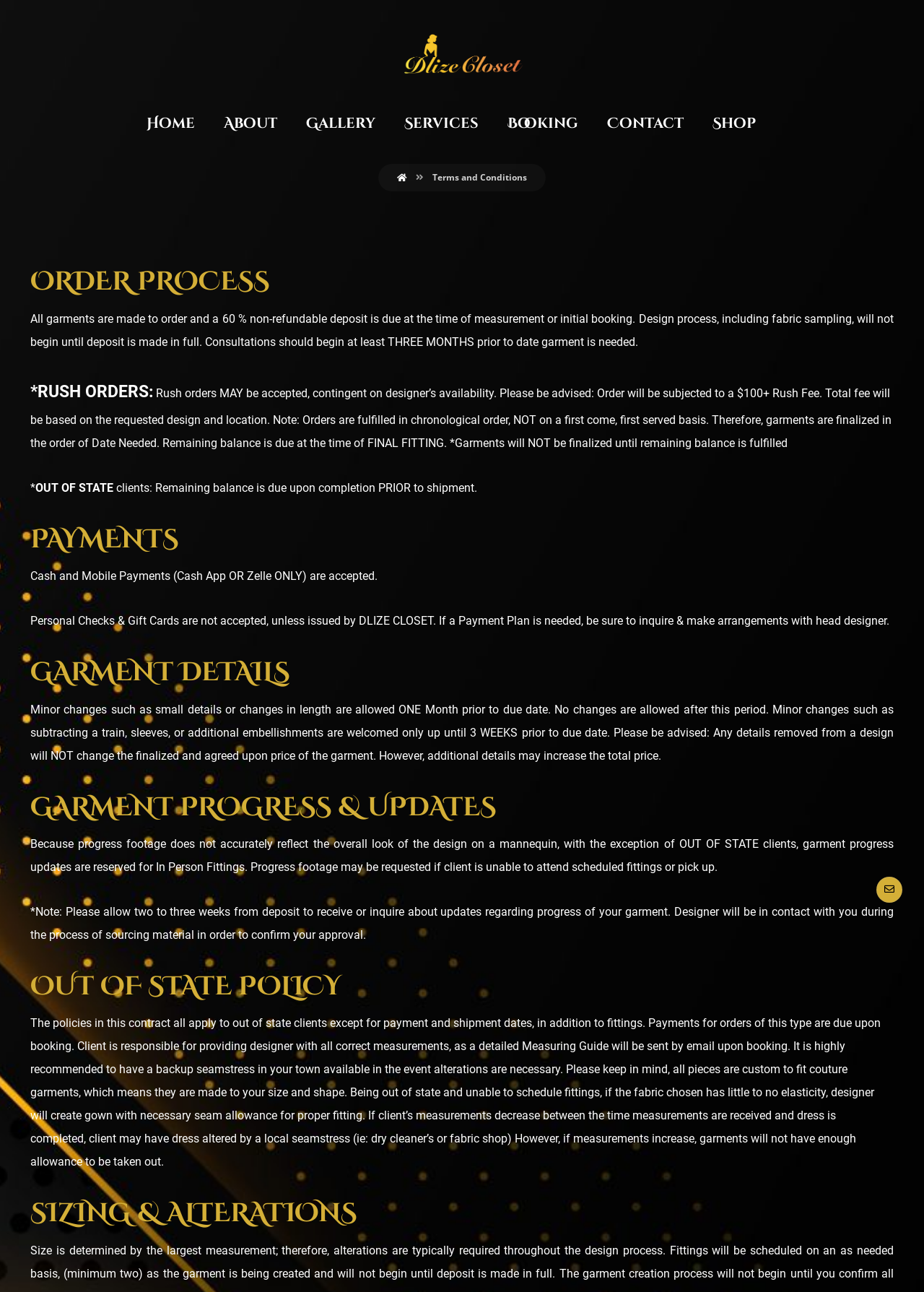Please locate the bounding box coordinates for the element that should be clicked to achieve the following instruction: "Click on the 'Home' link". Ensure the coordinates are given as four float numbers between 0 and 1, i.e., [left, top, right, bottom].

[0.159, 0.081, 0.211, 0.11]